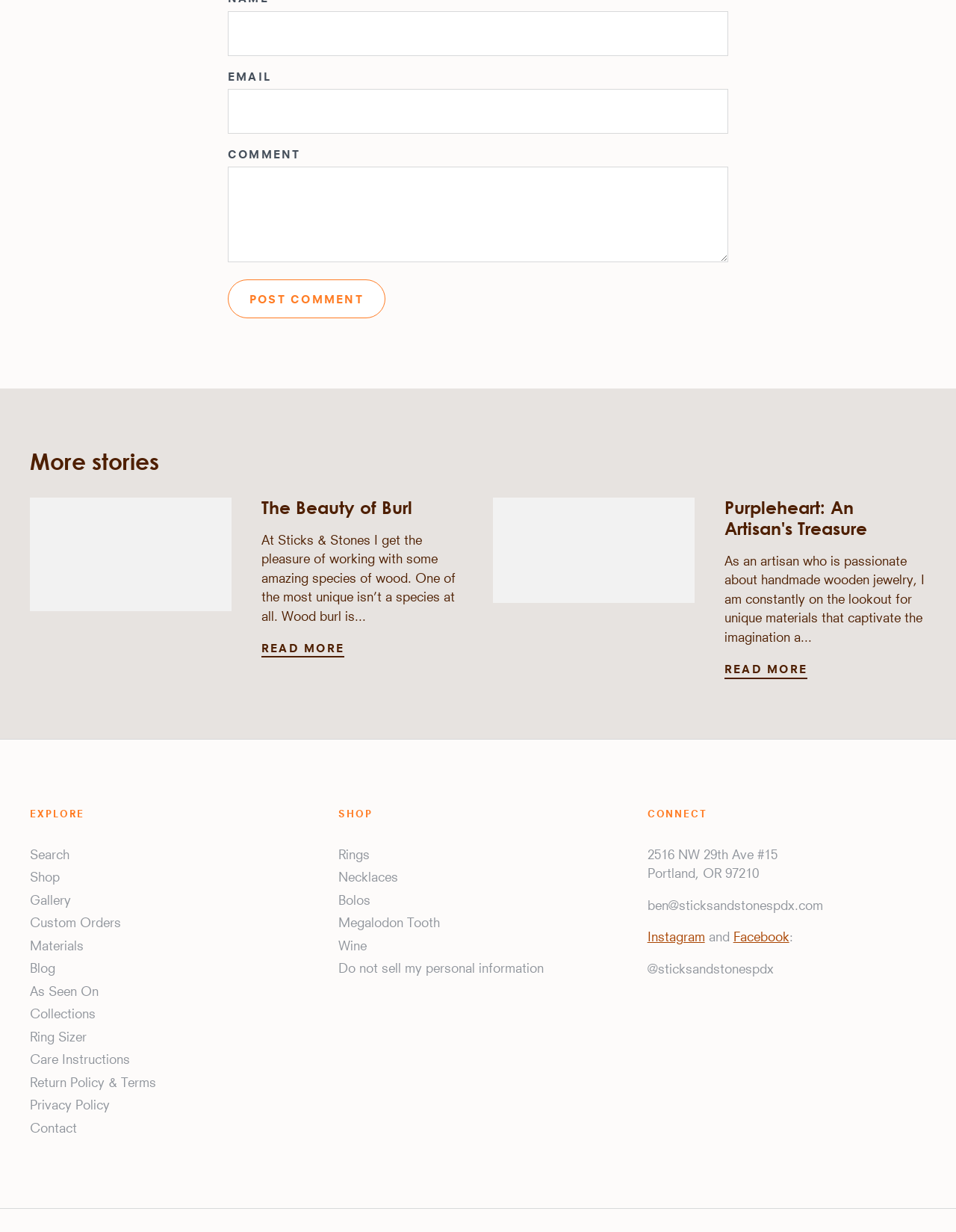Provide a short answer to the following question with just one word or phrase: What is the purpose of the textbox labeled 'NAME'?

To input name